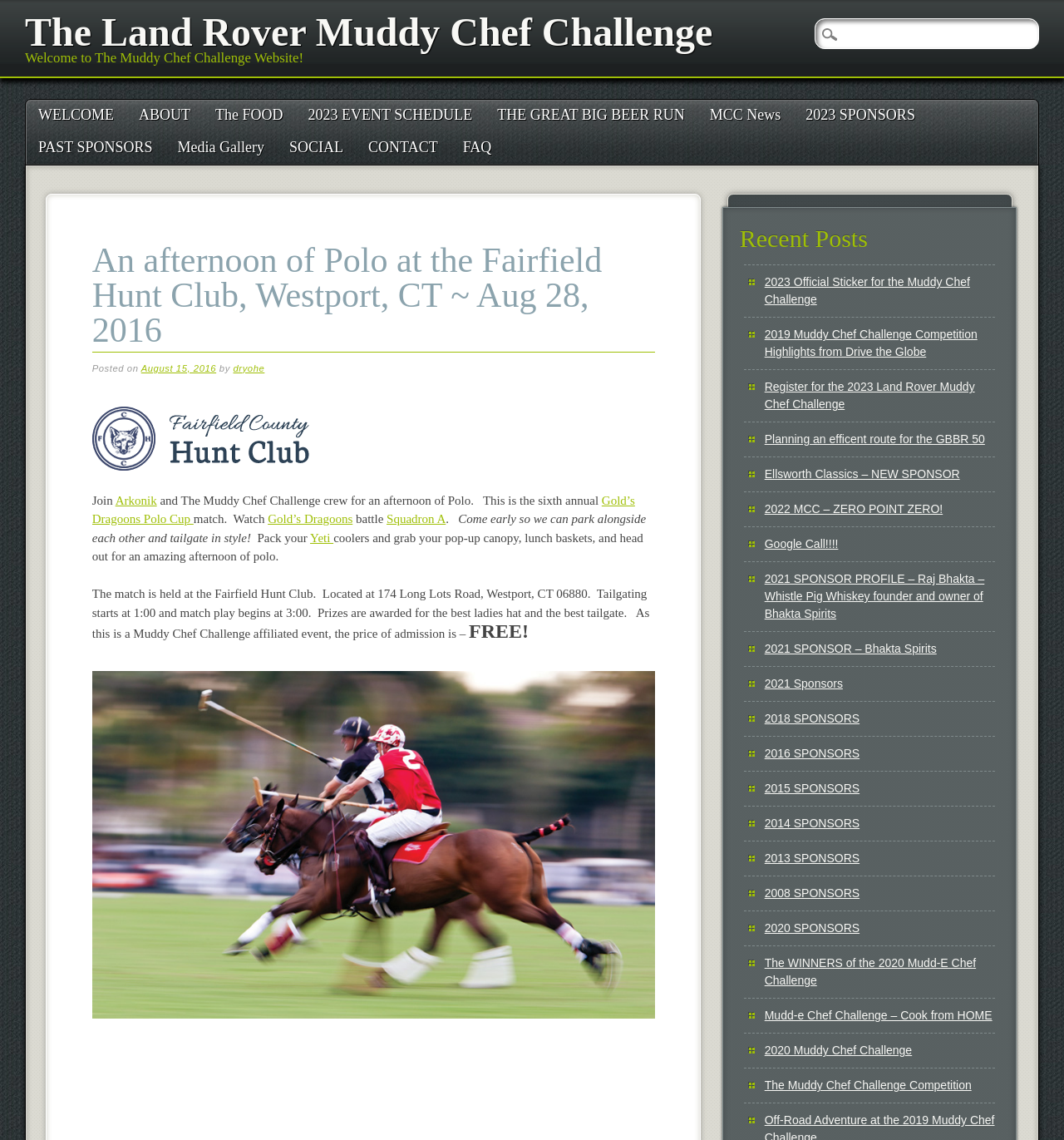Pinpoint the bounding box coordinates of the clickable element needed to complete the instruction: "Click on the 'WELCOME' link". The coordinates should be provided as four float numbers between 0 and 1: [left, top, right, bottom].

[0.024, 0.087, 0.119, 0.116]